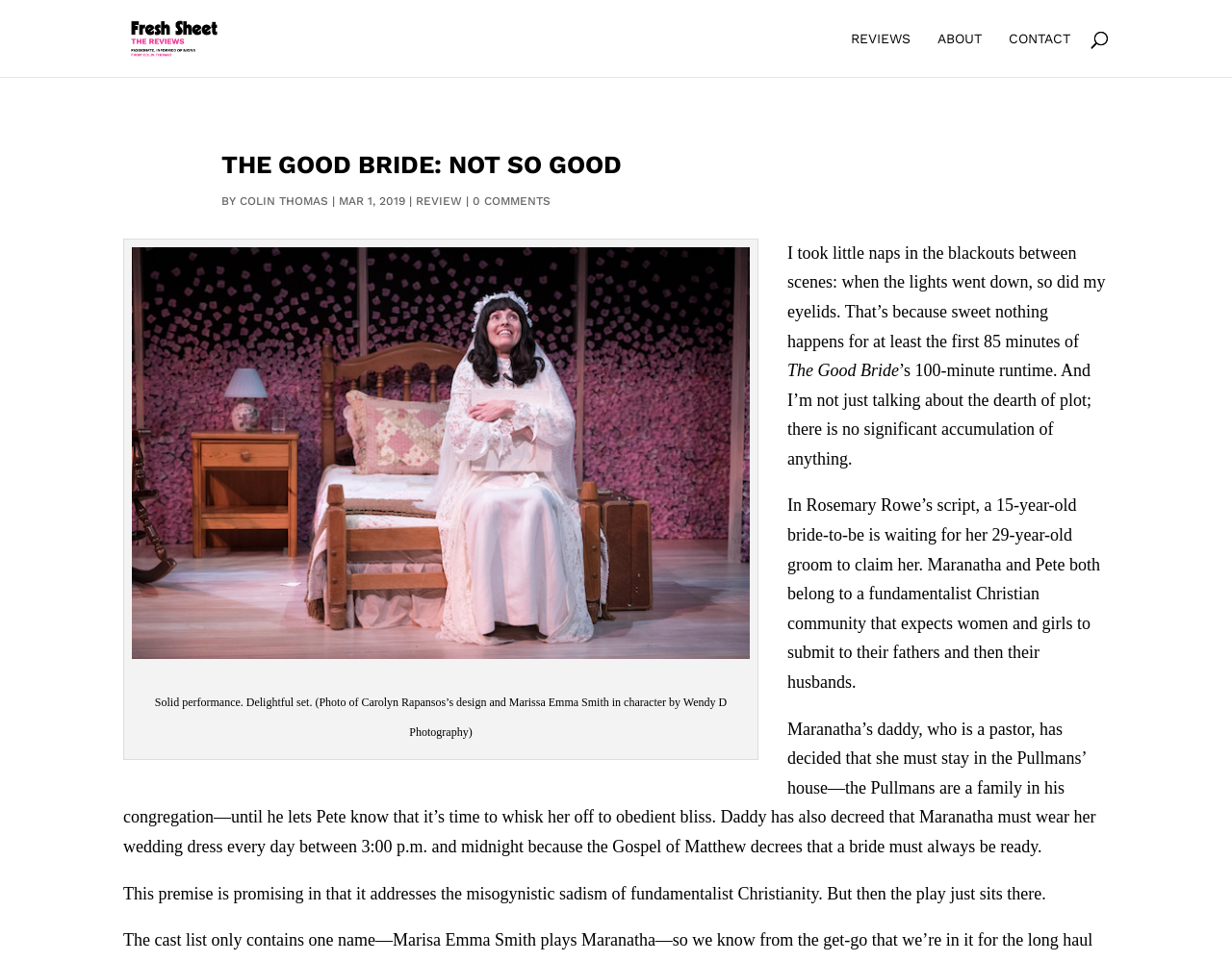Use a single word or phrase to respond to the question:
What is the photographer's name mentioned in the caption?

Wendy D Photography